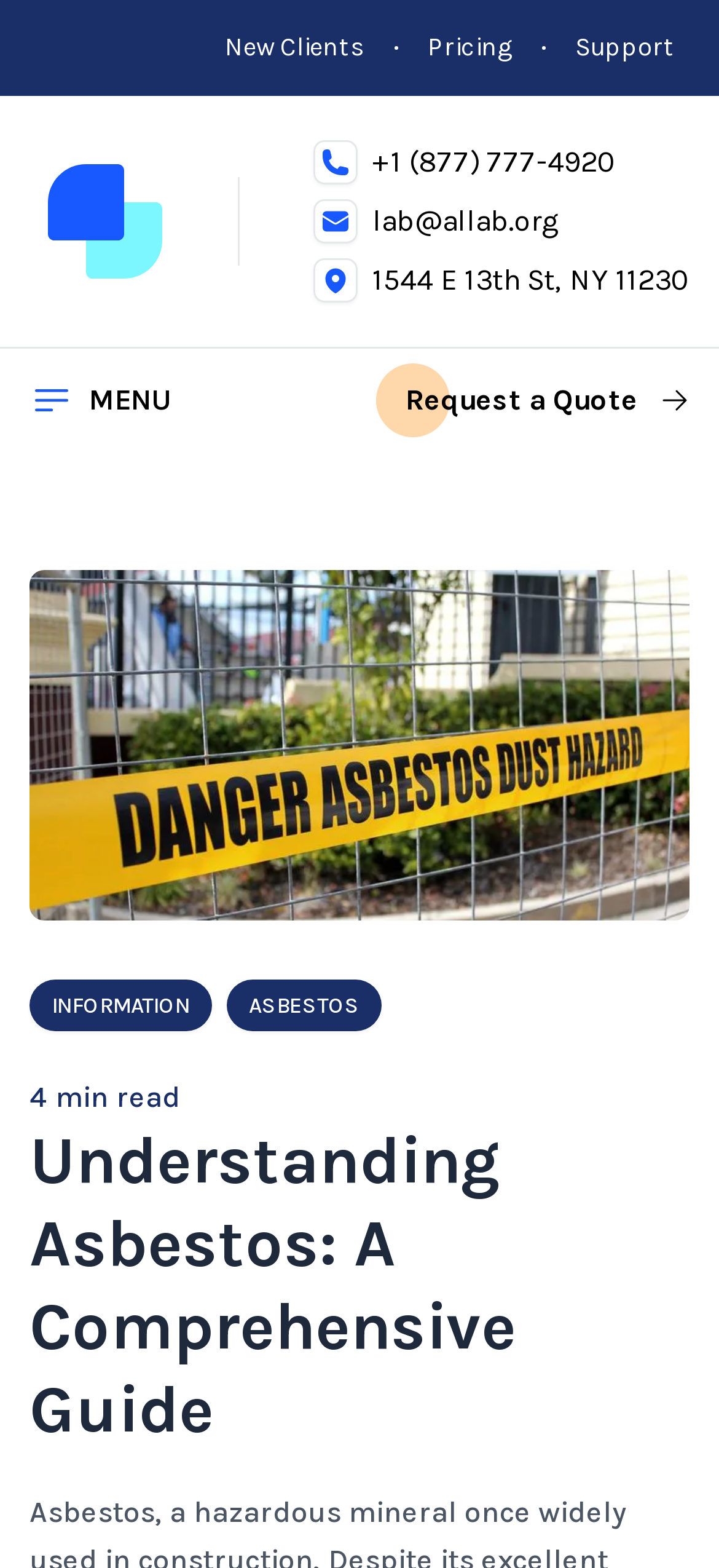Kindly determine the bounding box coordinates for the area that needs to be clicked to execute this instruction: "Open the menu".

[0.041, 0.241, 0.236, 0.269]